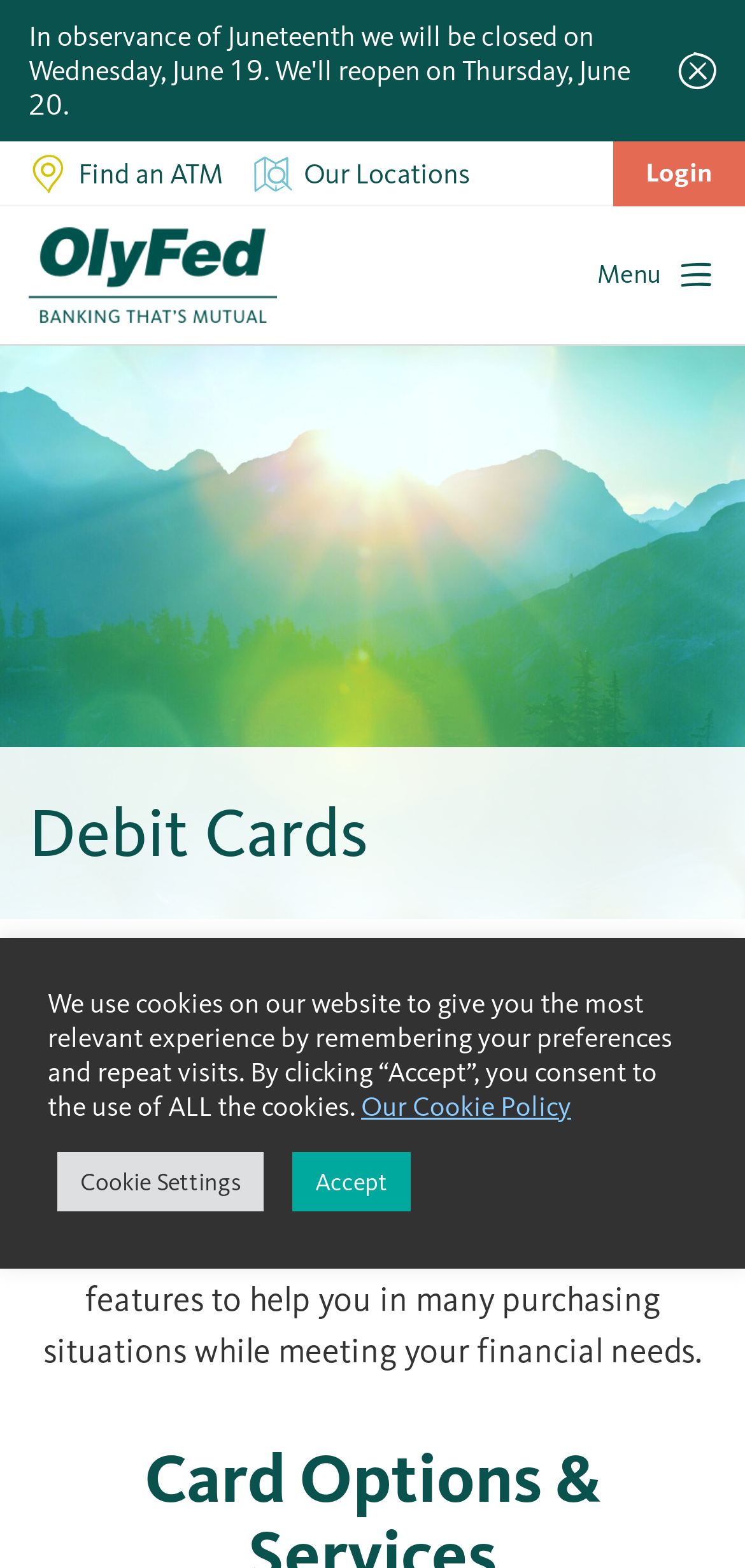What is the name of the bank?
Based on the image content, provide your answer in one word or a short phrase.

Olympia Federal Savings